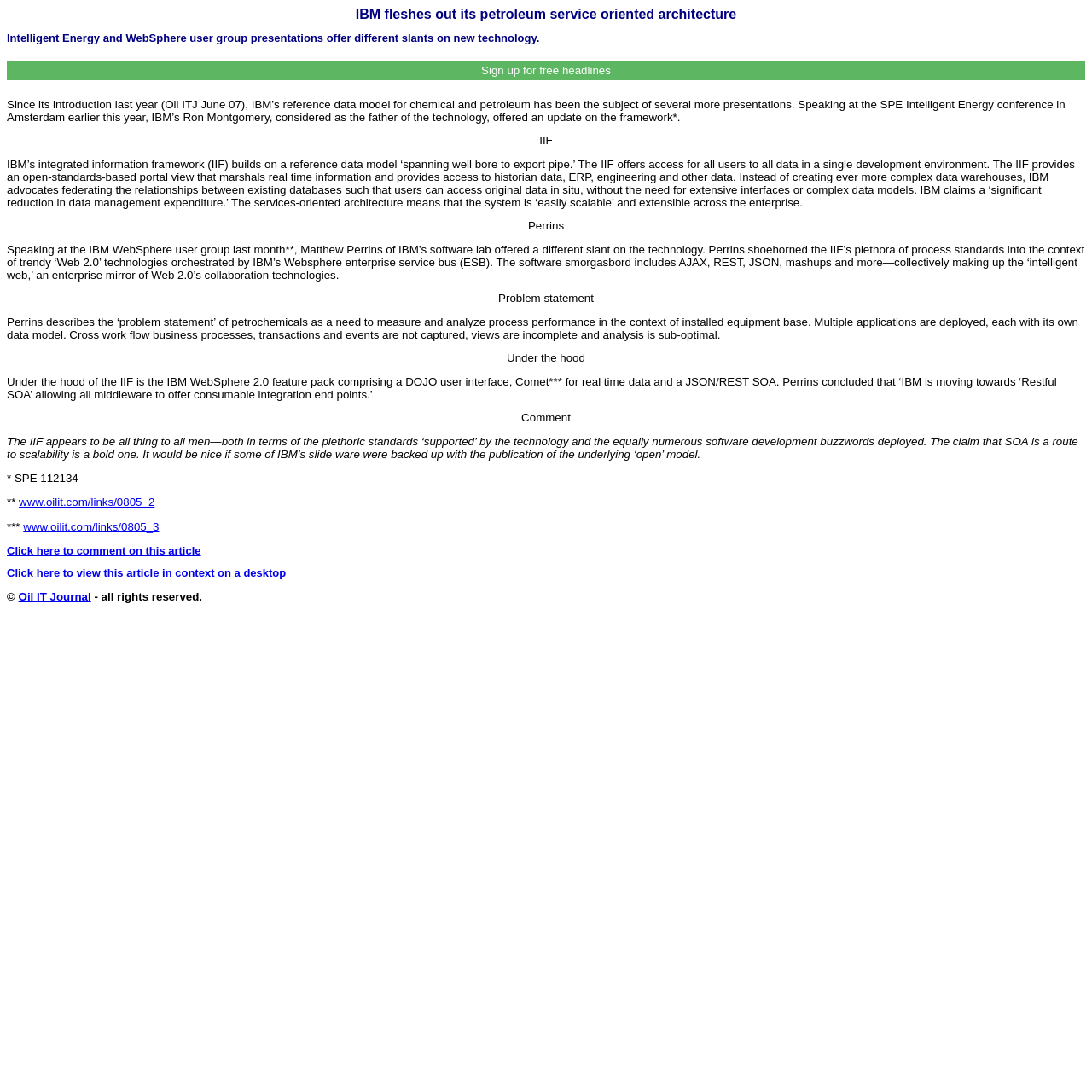Identify and provide the title of the webpage.

IBM fleshes out its petroleum service oriented architecture